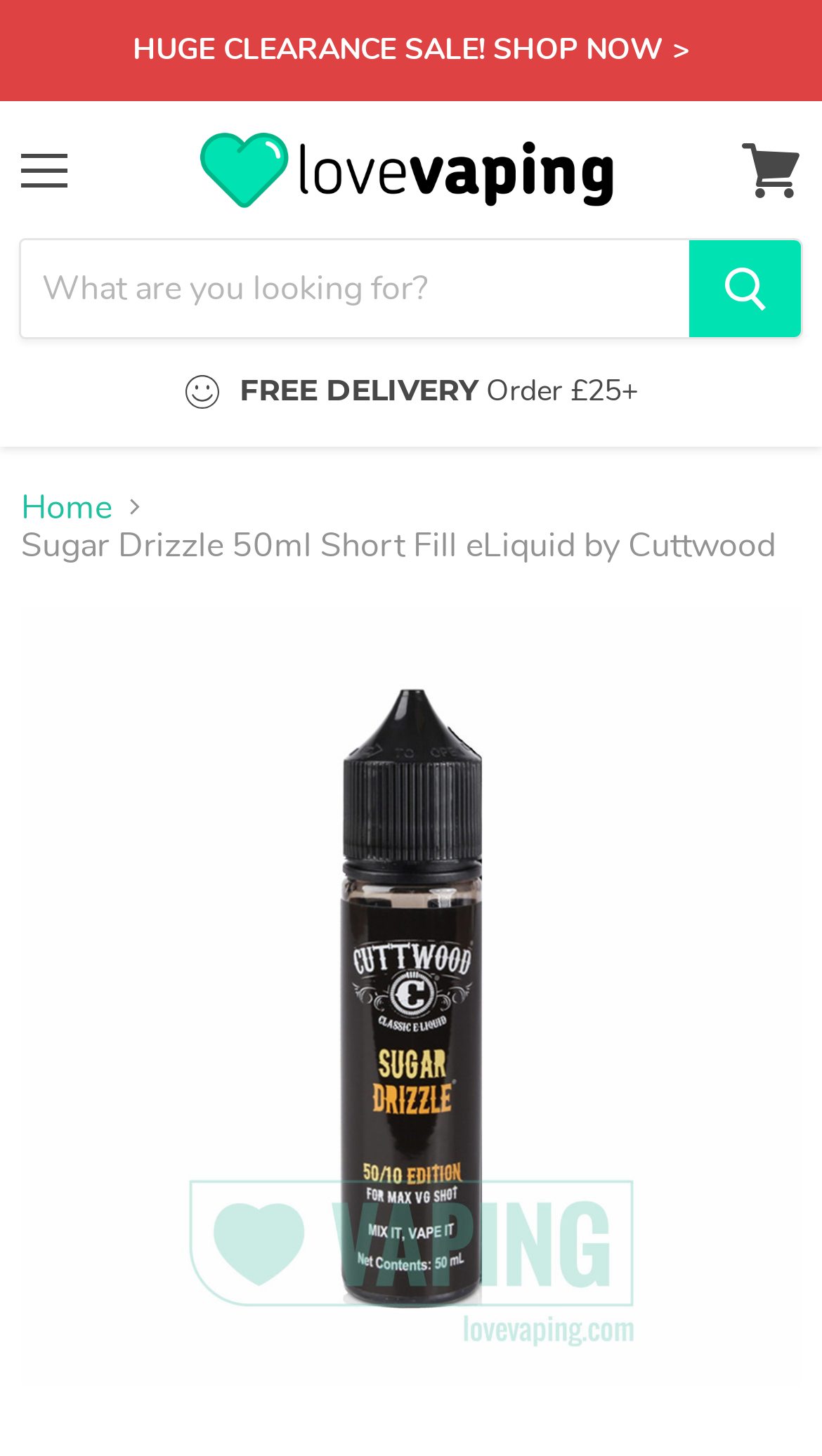Elaborate on the different components and information displayed on the webpage.

The webpage is an e-commerce page for a specific e-liquid product, Sugar Drizzle 50ml Short Fill eLiquid by Cuttwood. At the top, there is a prominent banner announcing a "HUGE CLEARANCE SALE! SHOP NOW" with a call-to-action. Below this, there is a menu link on the left and a table layout on the right, containing a link to "Love Vaping E-Liquid" with an accompanying image.

On the top-right corner, there is a search textbox and a search button. Below this, there is a heading that highlights the "FREE DELIVERY" offer, with a condition mentioned in a smaller text, "Order £25+". 

On the top-right edge, there is a "View cart" link. Below this, there is a navigation section with breadcrumbs, showing the path from "Home" to the current product page, "Sugar Drizzle 50ml Short Fill eLiquid by Cuttwood". This section also contains a large image of the product, taking up most of the page's width.